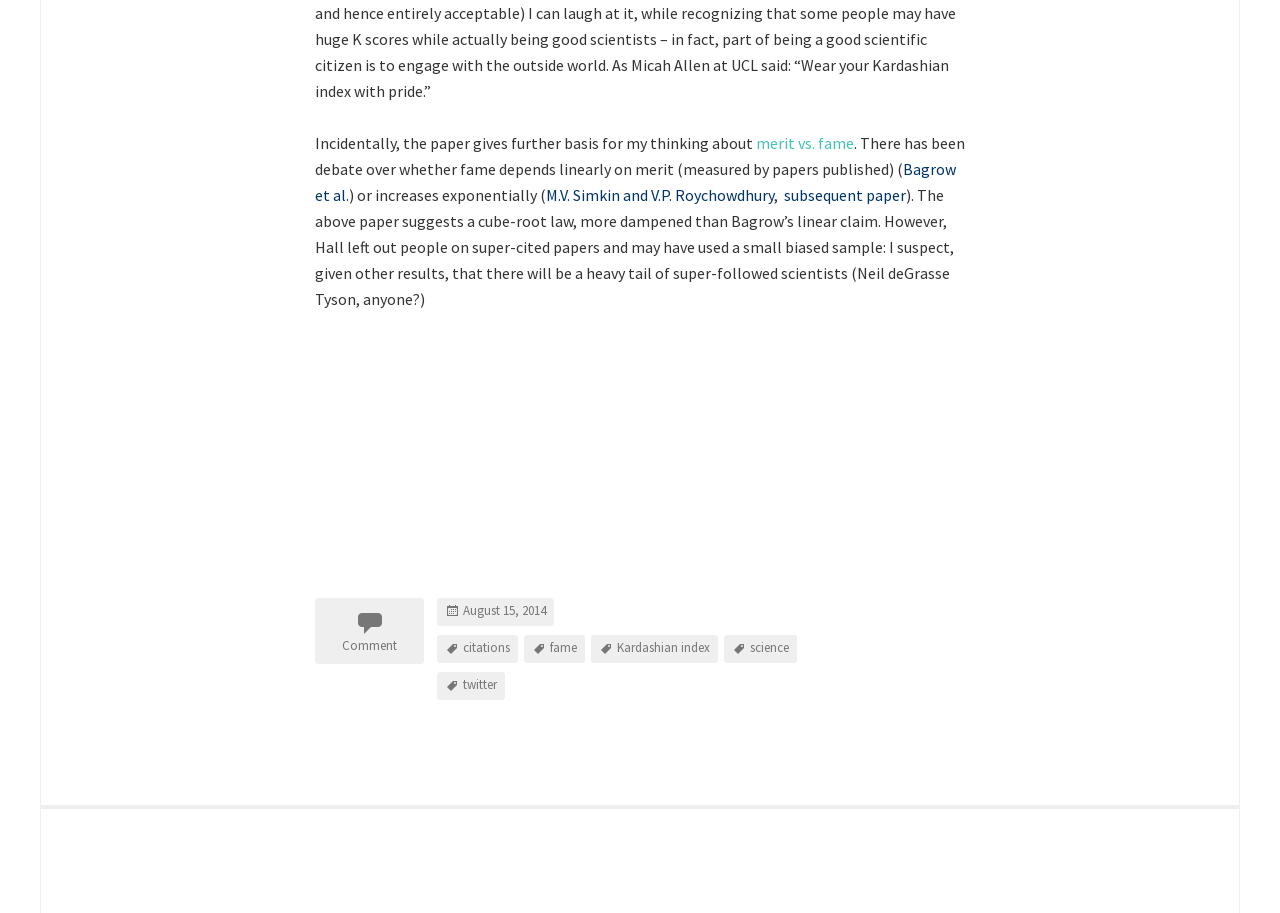What type of content is presented on this webpage?
Ensure your answer is thorough and detailed.

The webpage appears to be a blog post or article, as it presents a written discussion on a specific topic, includes links to references, and has a footer section with metadata such as the date and categories.